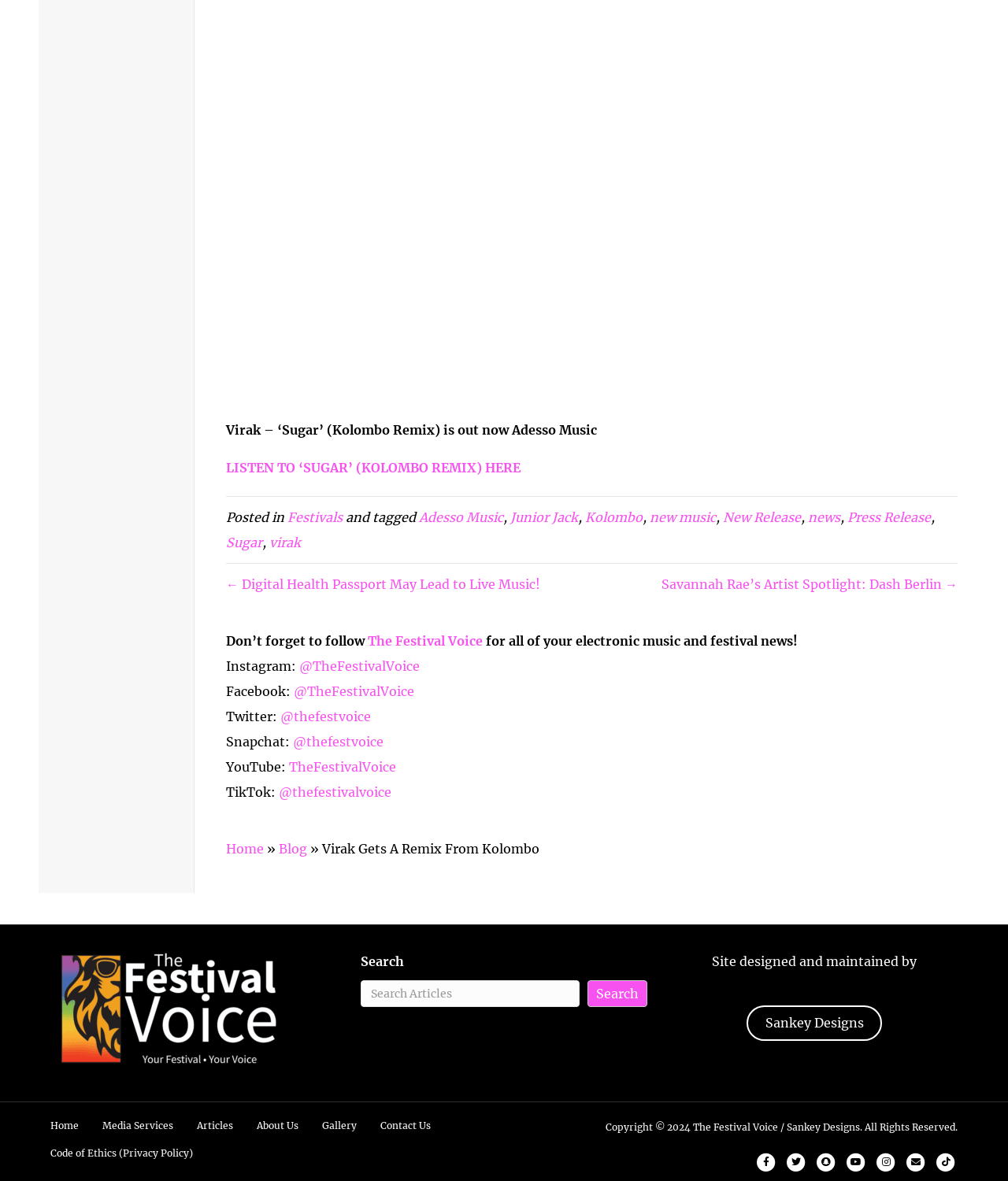Determine the bounding box coordinates for the area that should be clicked to carry out the following instruction: "Follow The Festival Voice on Instagram".

[0.297, 0.558, 0.416, 0.571]